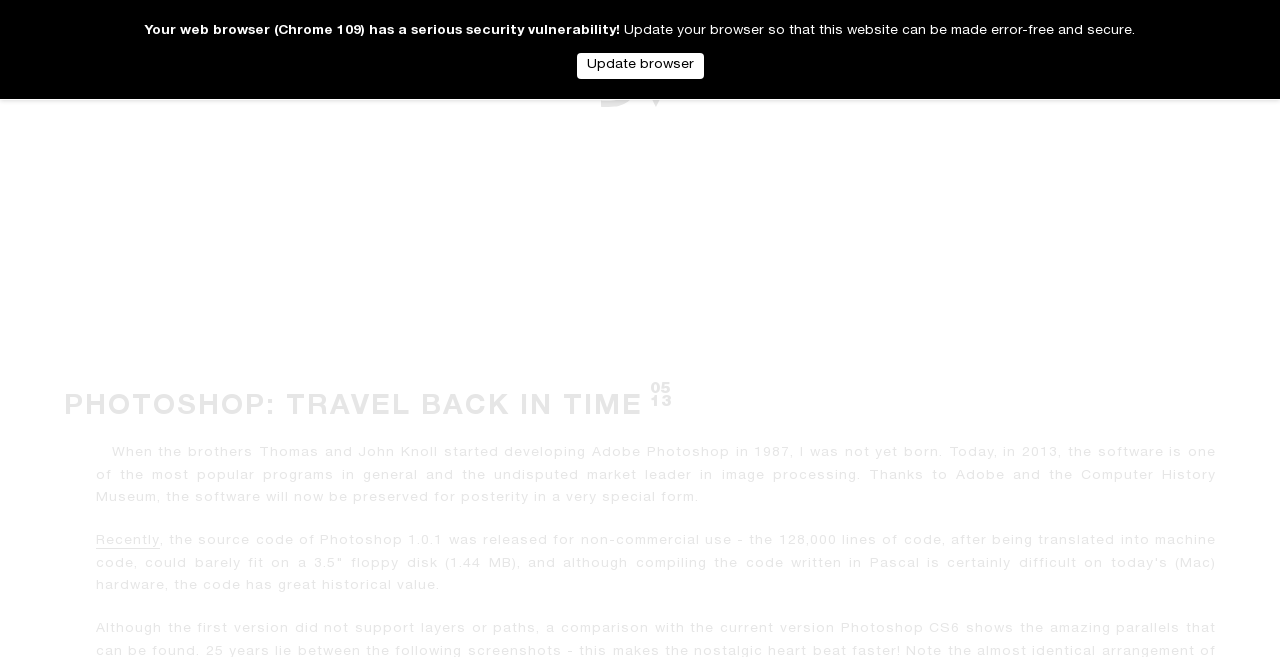What is the size of the floppy disk mentioned?
Look at the image and answer with only one word or phrase.

1.44 MB